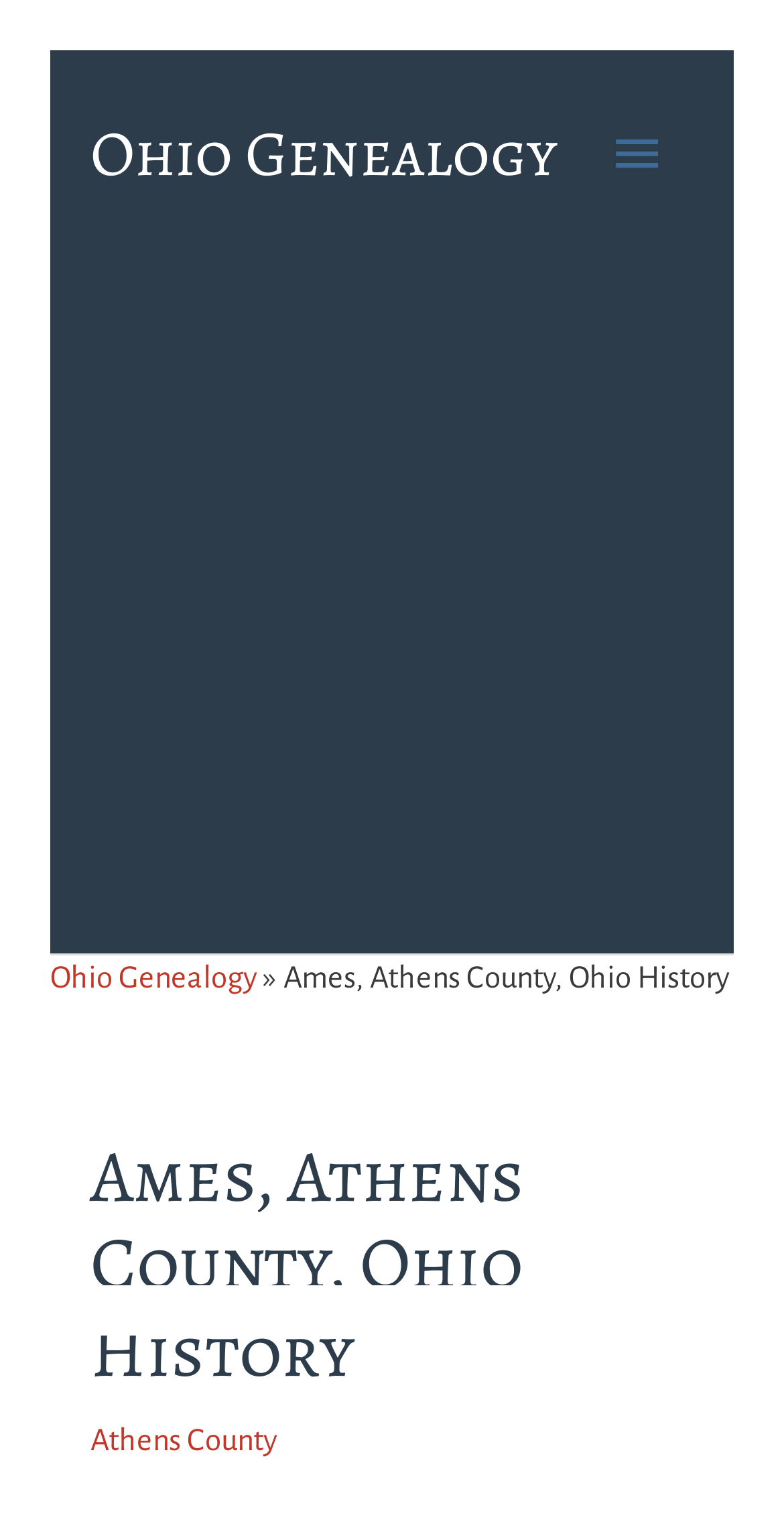Give a one-word or phrase response to the following question: What is the purpose of the 'Skip to content' link?

To bypass navigation